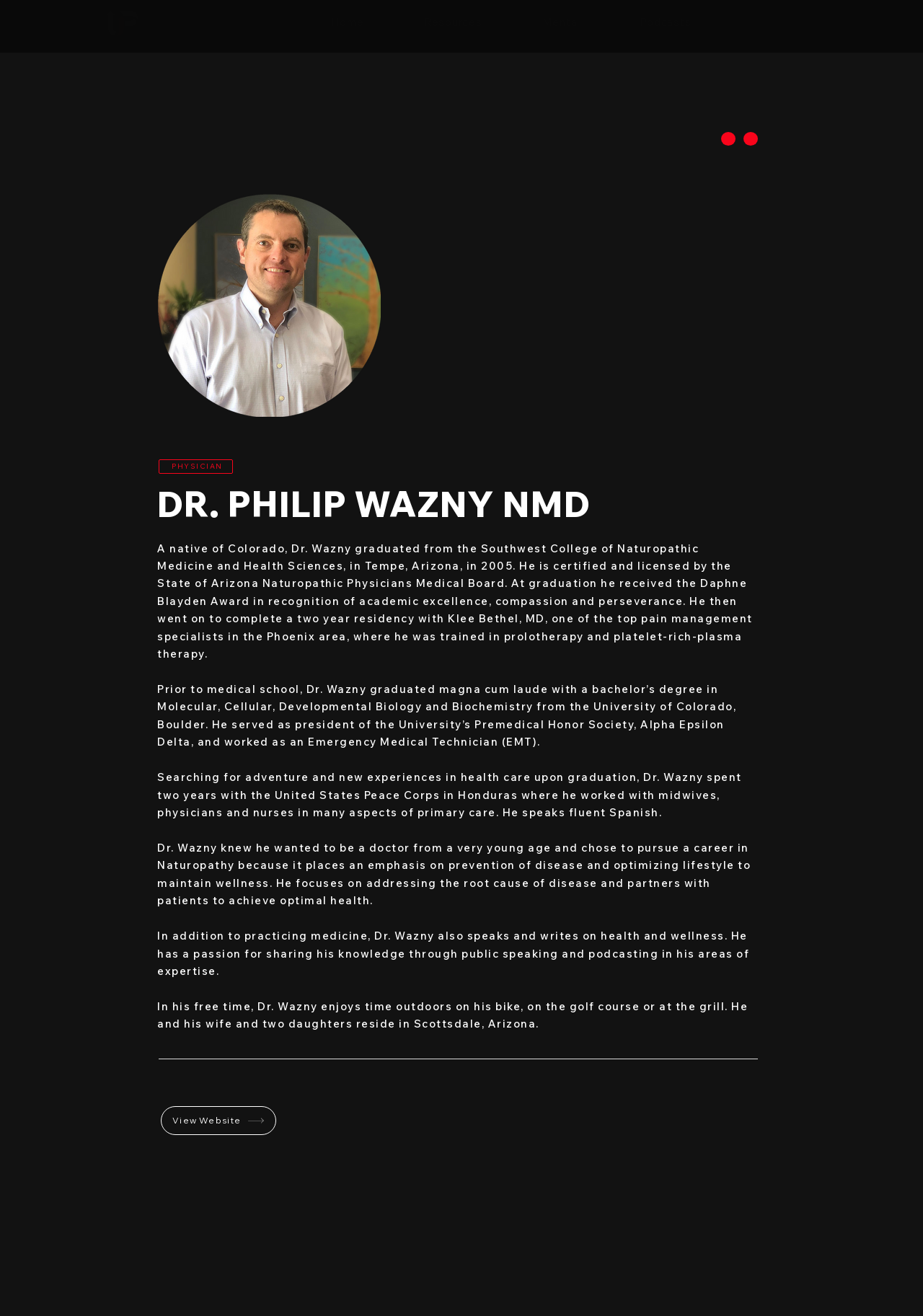What is the language Dr. Wazny speaks fluently?
Refer to the screenshot and deliver a thorough answer to the question presented.

I found the text 'He speaks fluent Spanish.' which indicates the language Dr. Wazny speaks fluently.